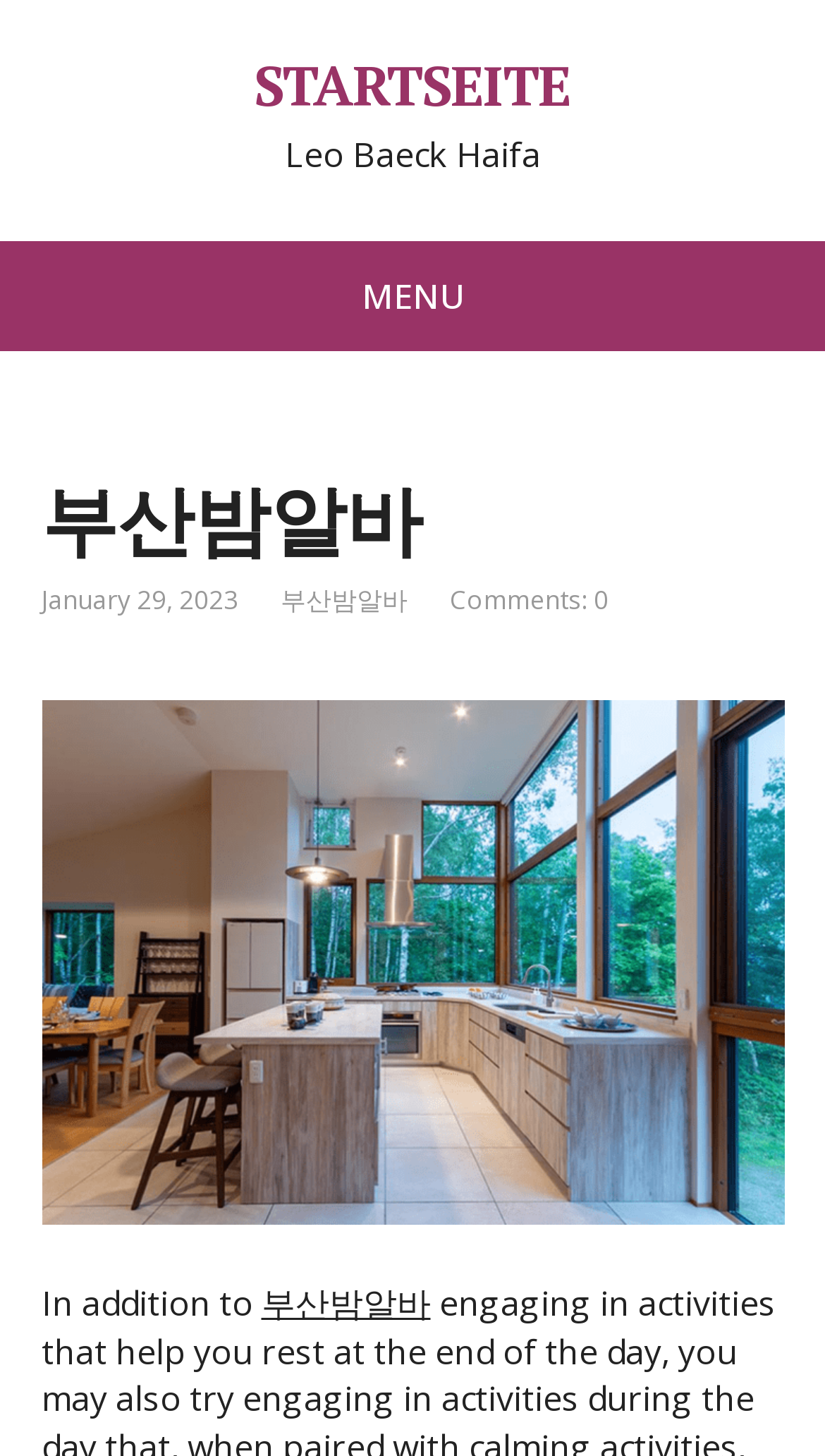What is the date mentioned on the webpage?
Please ensure your answer to the question is detailed and covers all necessary aspects.

I found the answer by looking at the StaticText element with the text 'January 29, 2023' which is located at [0.05, 0.399, 0.288, 0.424]. This text is likely to be a date mentioned on the webpage.